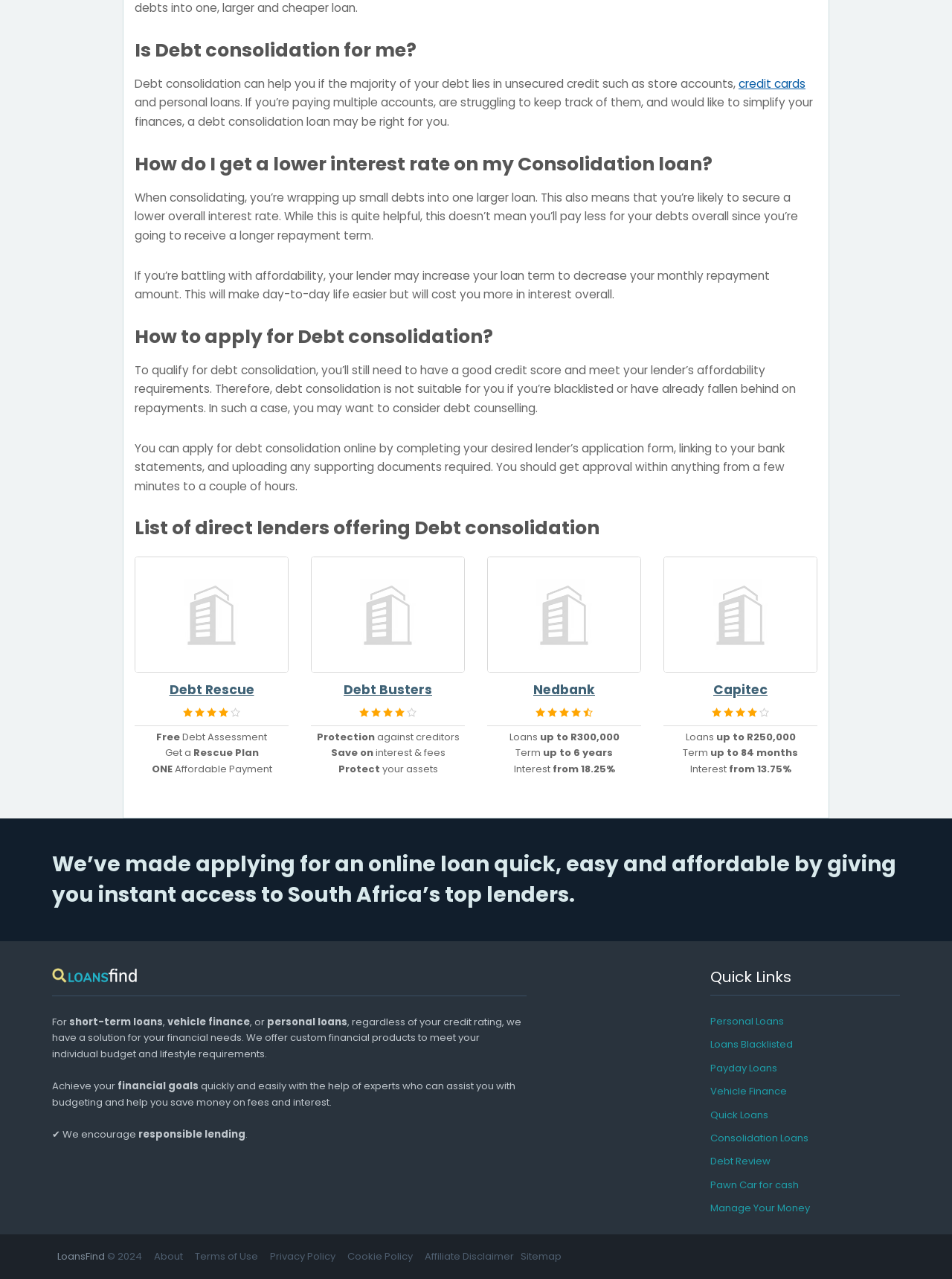Identify the bounding box of the UI element described as follows: "Calendar of Events and Activities". Provide the coordinates as four float numbers in the range of 0 to 1 [left, top, right, bottom].

None